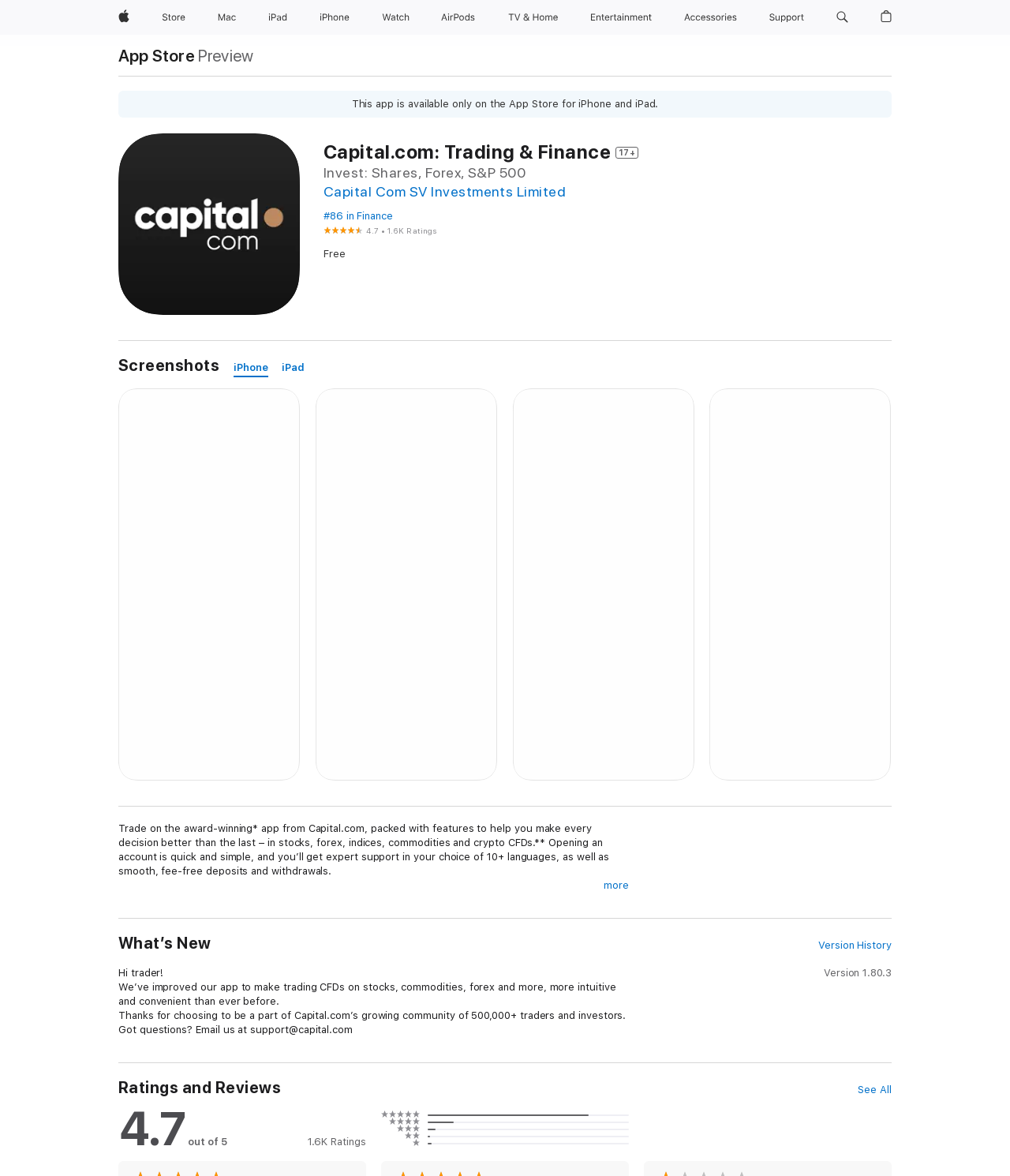What is the rating of Capital.com: Trading & Finance?
Look at the webpage screenshot and answer the question with a detailed explanation.

The rating can be found in the section where it says '4.7 out of 5' with 1.6K ratings, which is located below the app's name and description.